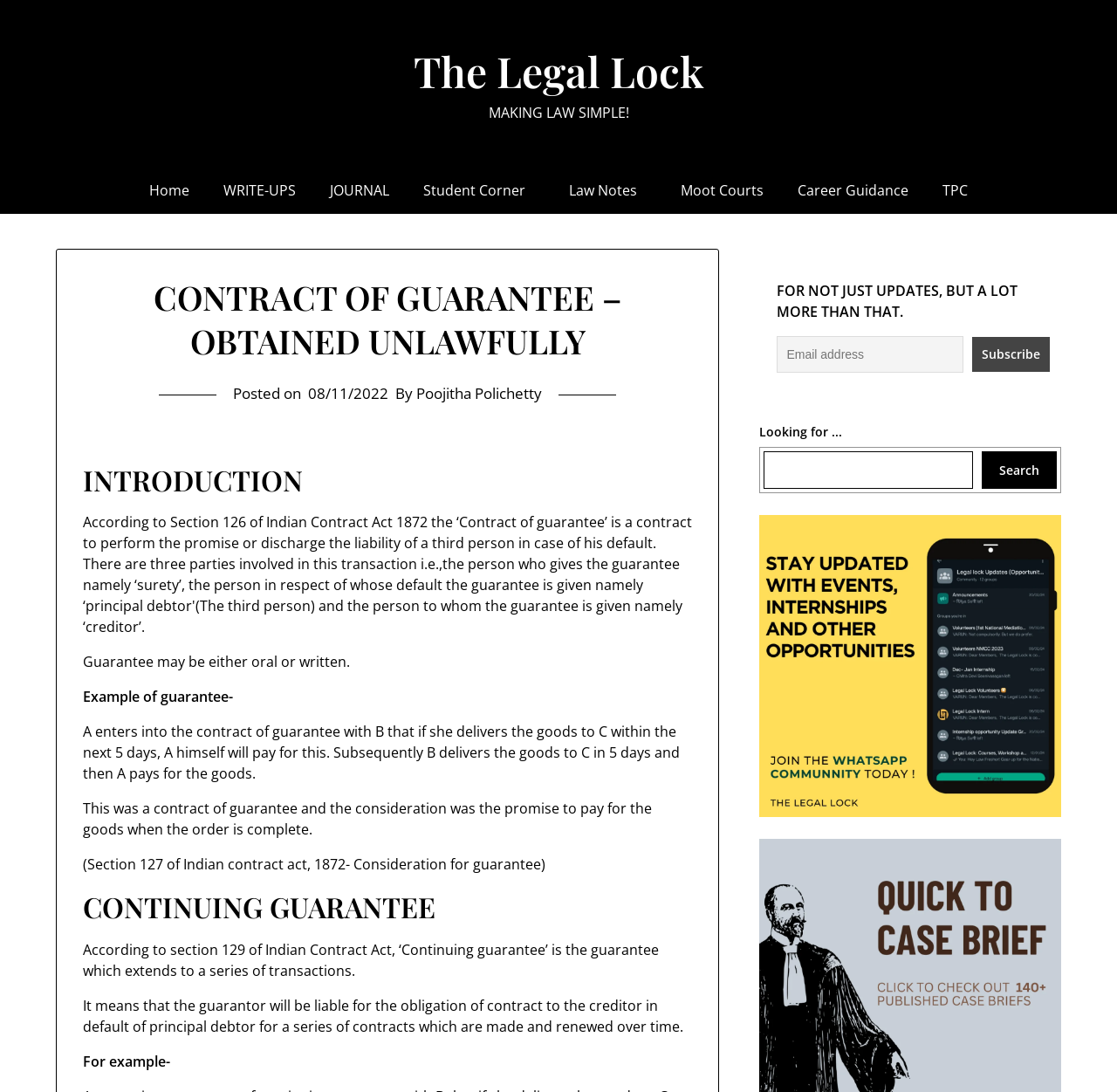What is the name of the website?
Answer with a single word or short phrase according to what you see in the image.

The Legal Lock